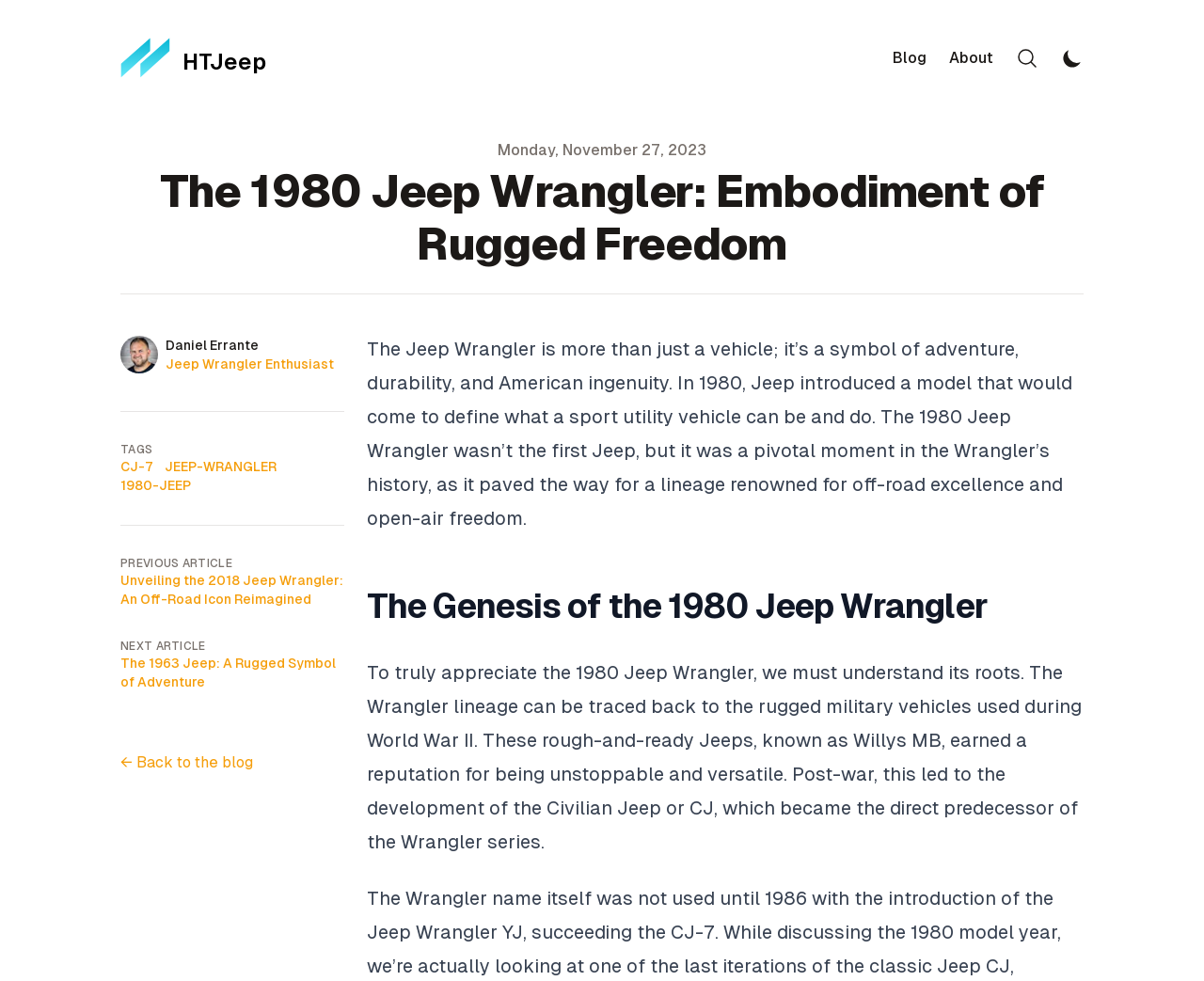Please find and report the bounding box coordinates of the element to click in order to perform the following action: "Click the 'Search' button". The coordinates should be expressed as four float numbers between 0 and 1, in the format [left, top, right, bottom].

[0.844, 0.048, 0.862, 0.071]